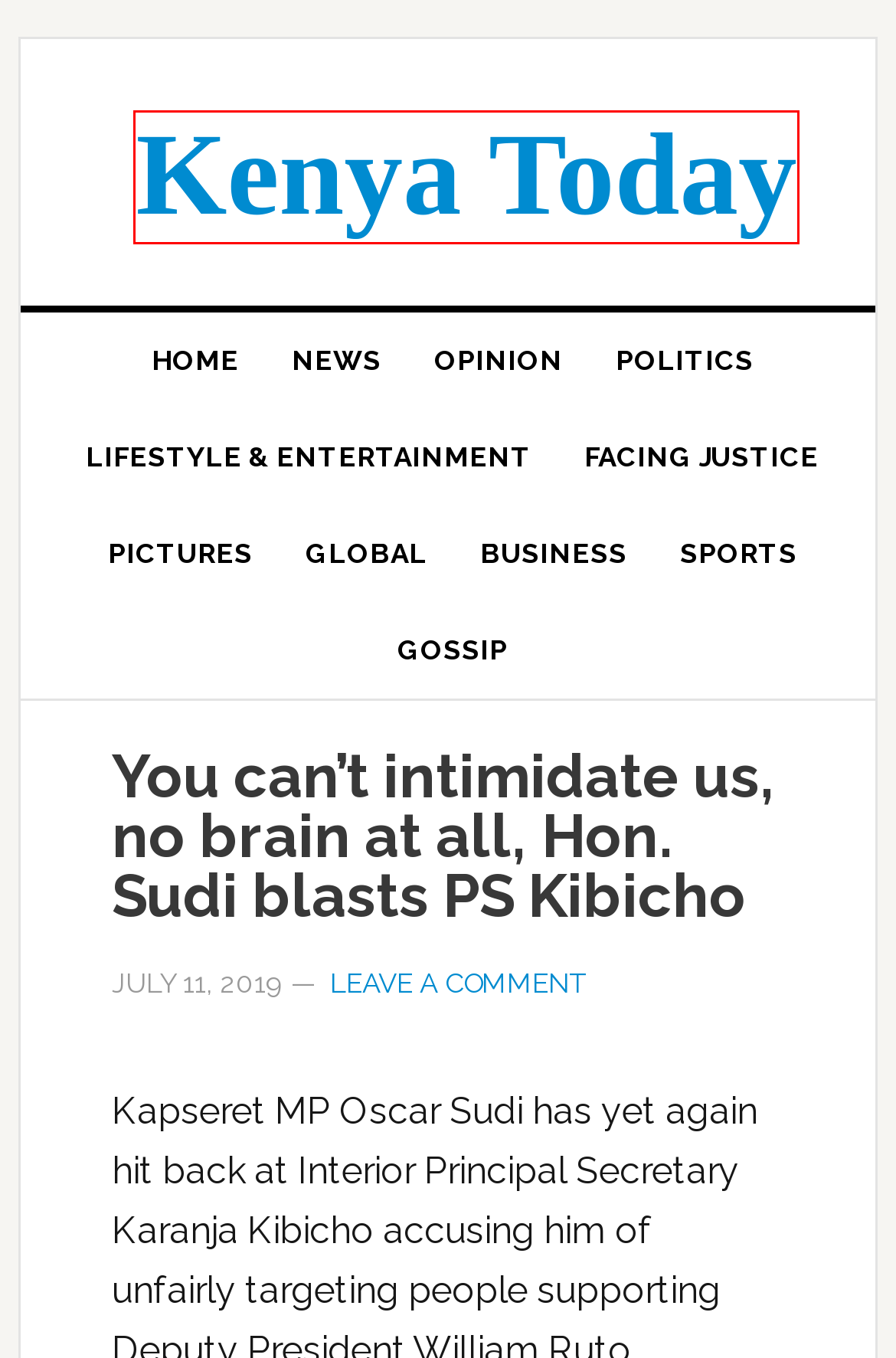You are looking at a screenshot of a webpage with a red bounding box around an element. Determine the best matching webpage description for the new webpage resulting from clicking the element in the red bounding box. Here are the descriptions:
A. Lifestyle & entertainment Archives | Kenya Today
B. Kenya News, analysis and in-depth reports | Kenya Today
C. Facing Justice Archives | Kenya Today
D. Sports Archives | Kenya Today
E. Gossip Archives | Kenya Today
F. Global Archives | Kenya Today
G. News Archives | Kenya Today
H. Business Archives | Kenya Today

B